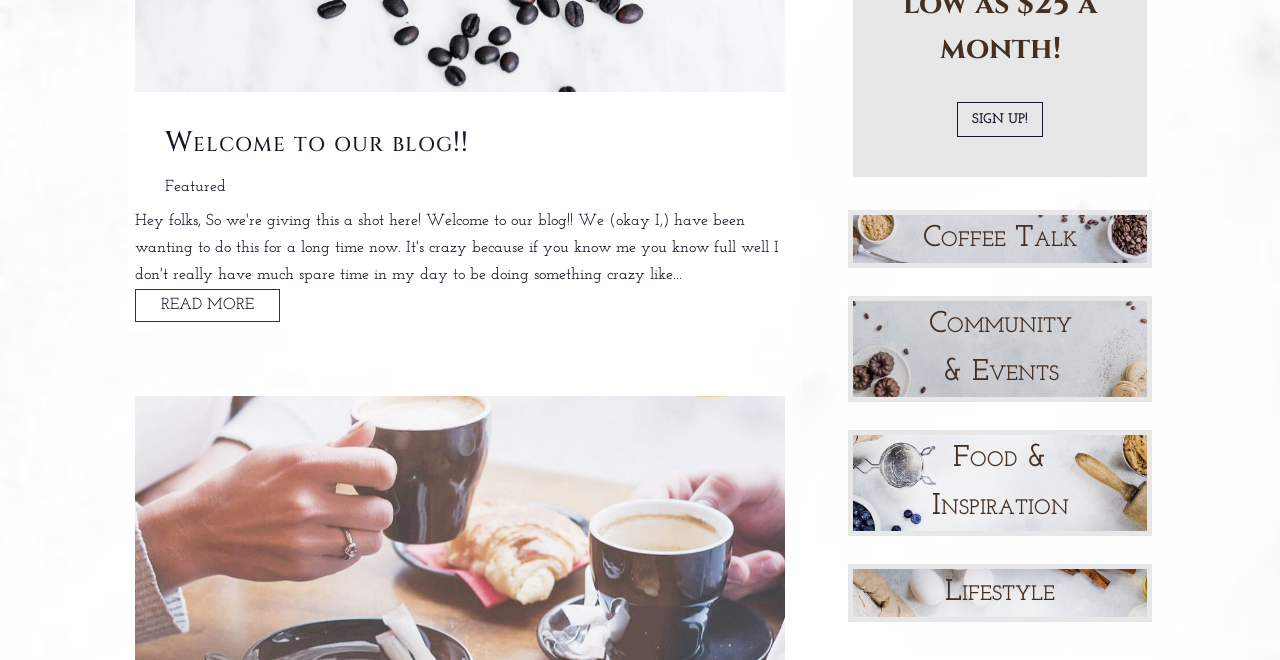Based on the element description Welcome to our blog!!, identify the bounding box coordinates for the UI element. The coordinates should be in the format (top-left x, top-left y, bottom-right x, bottom-right y) and within the 0 to 1 range.

[0.129, 0.189, 0.366, 0.245]